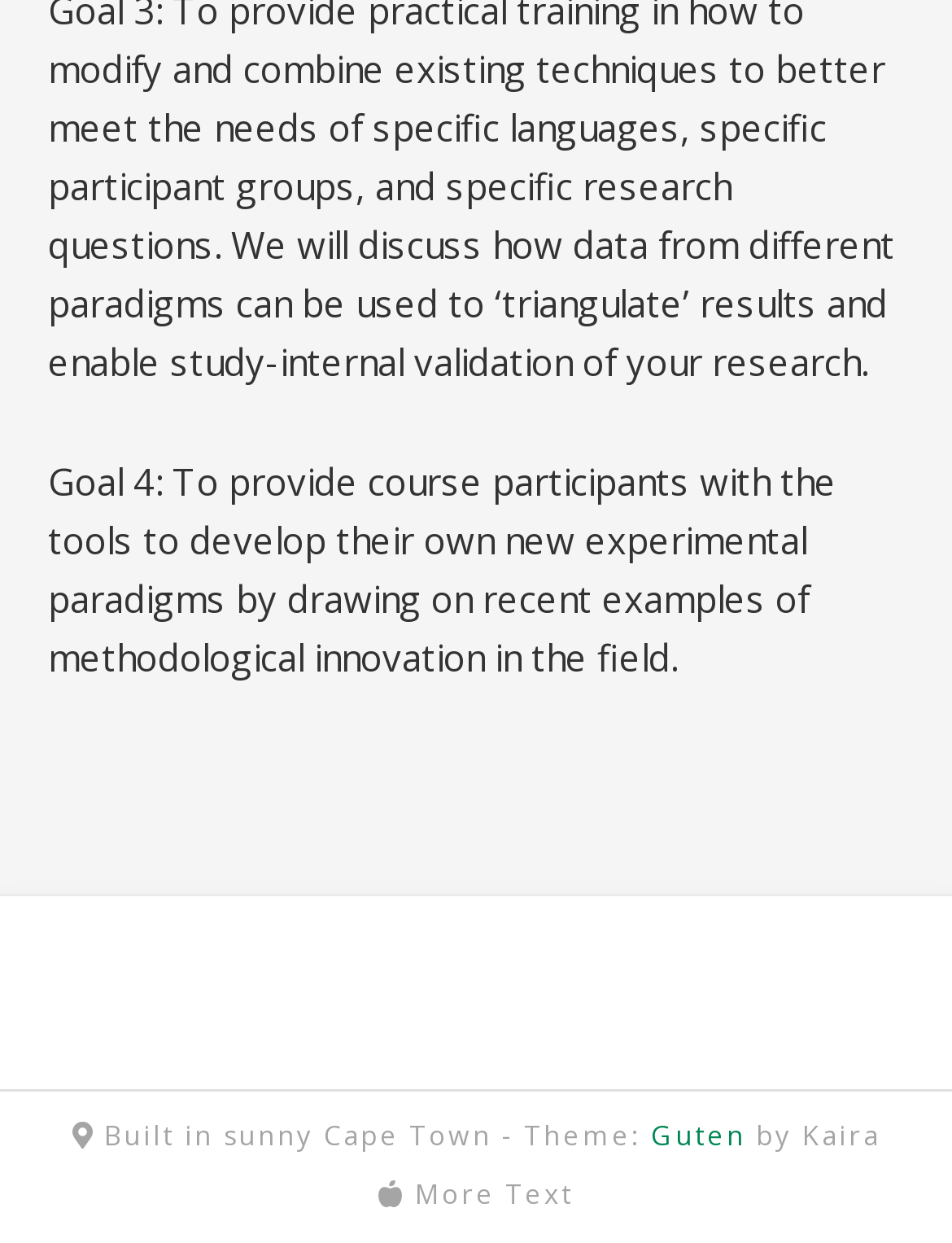Give a one-word or phrase response to the following question: What is the last text element on the webpage?

More Text